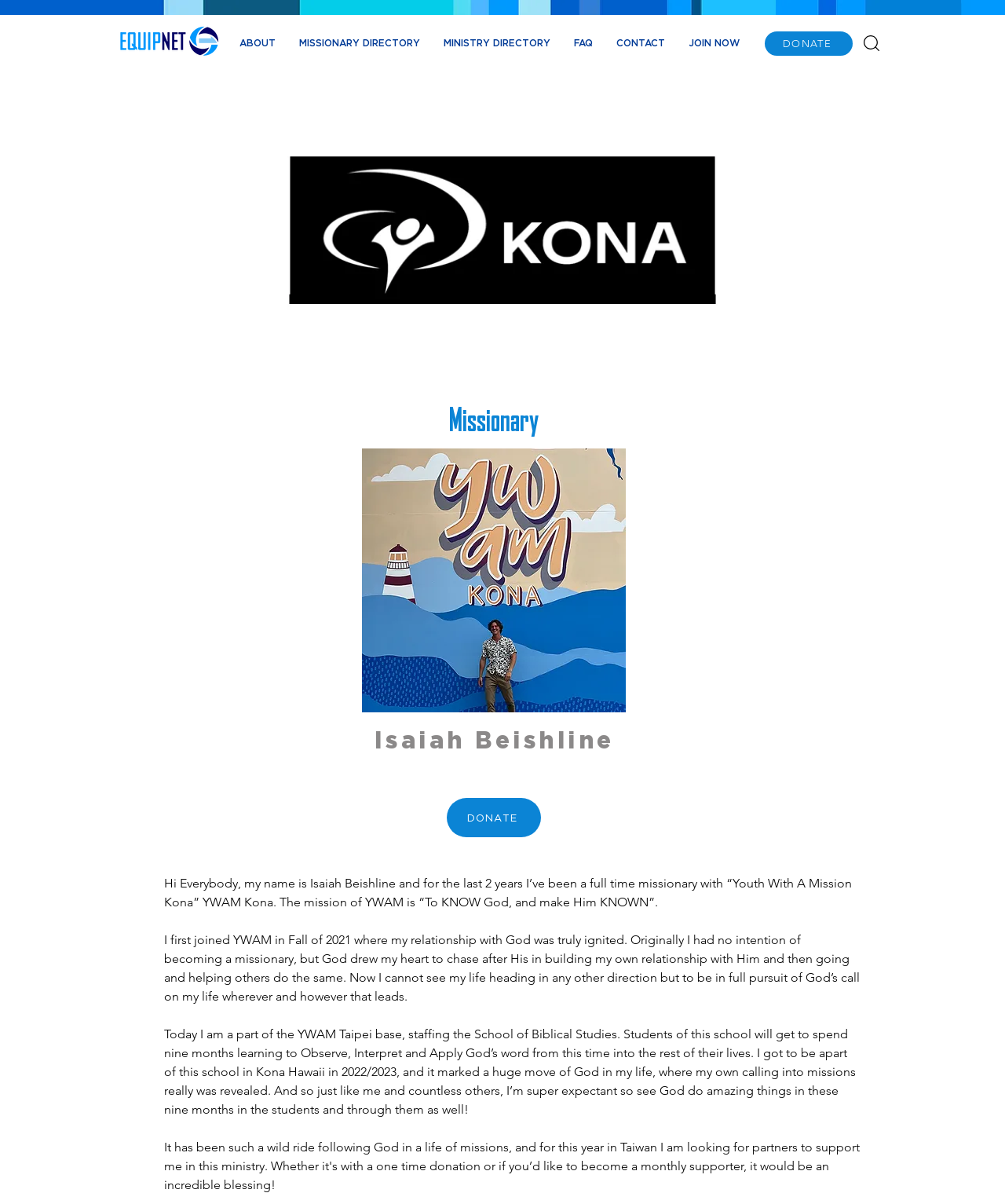Specify the bounding box coordinates of the region I need to click to perform the following instruction: "click the instagram icon". The coordinates must be four float numbers in the range of 0 to 1, i.e., [left, top, right, bottom].

[0.402, 0.631, 0.427, 0.654]